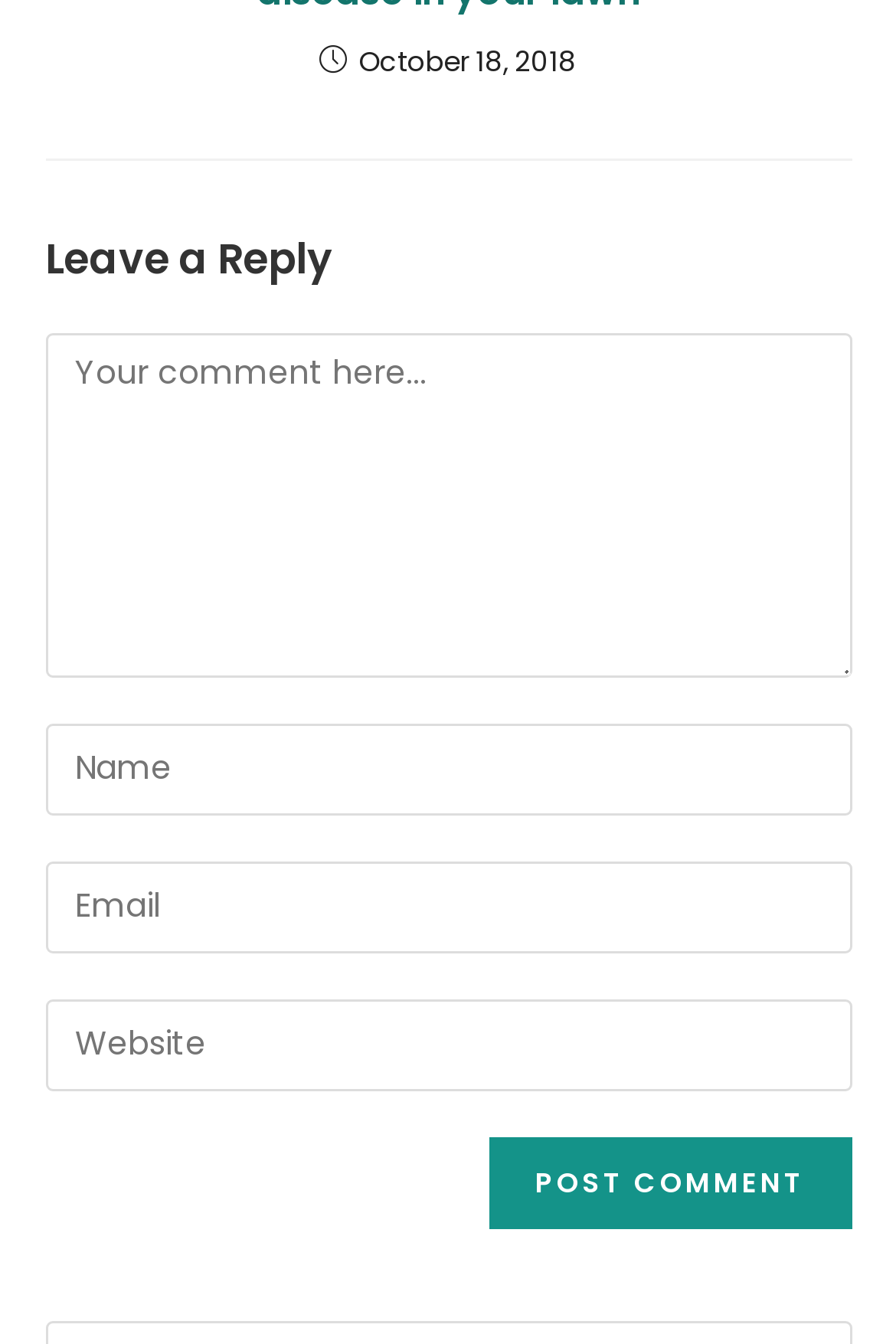Please answer the following question as detailed as possible based on the image: 
What is the heading above the comment textboxes?

The heading 'Leave a Reply' is displayed above the textboxes, indicating that this section of the webpage is used for leaving a comment or reply.